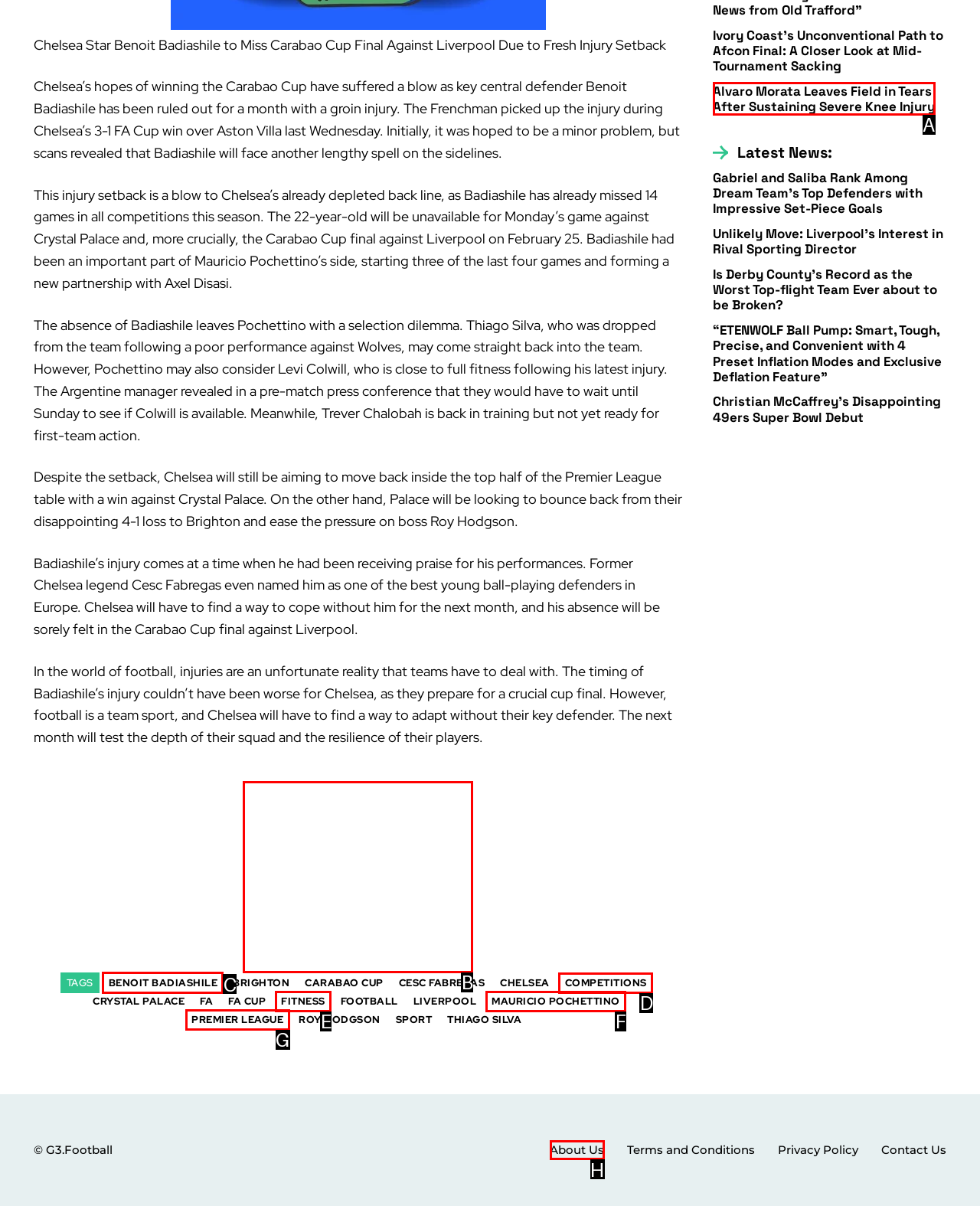Point out the specific HTML element to click to complete this task: Click on the link to read about Benoit Badiashile Reply with the letter of the chosen option.

C